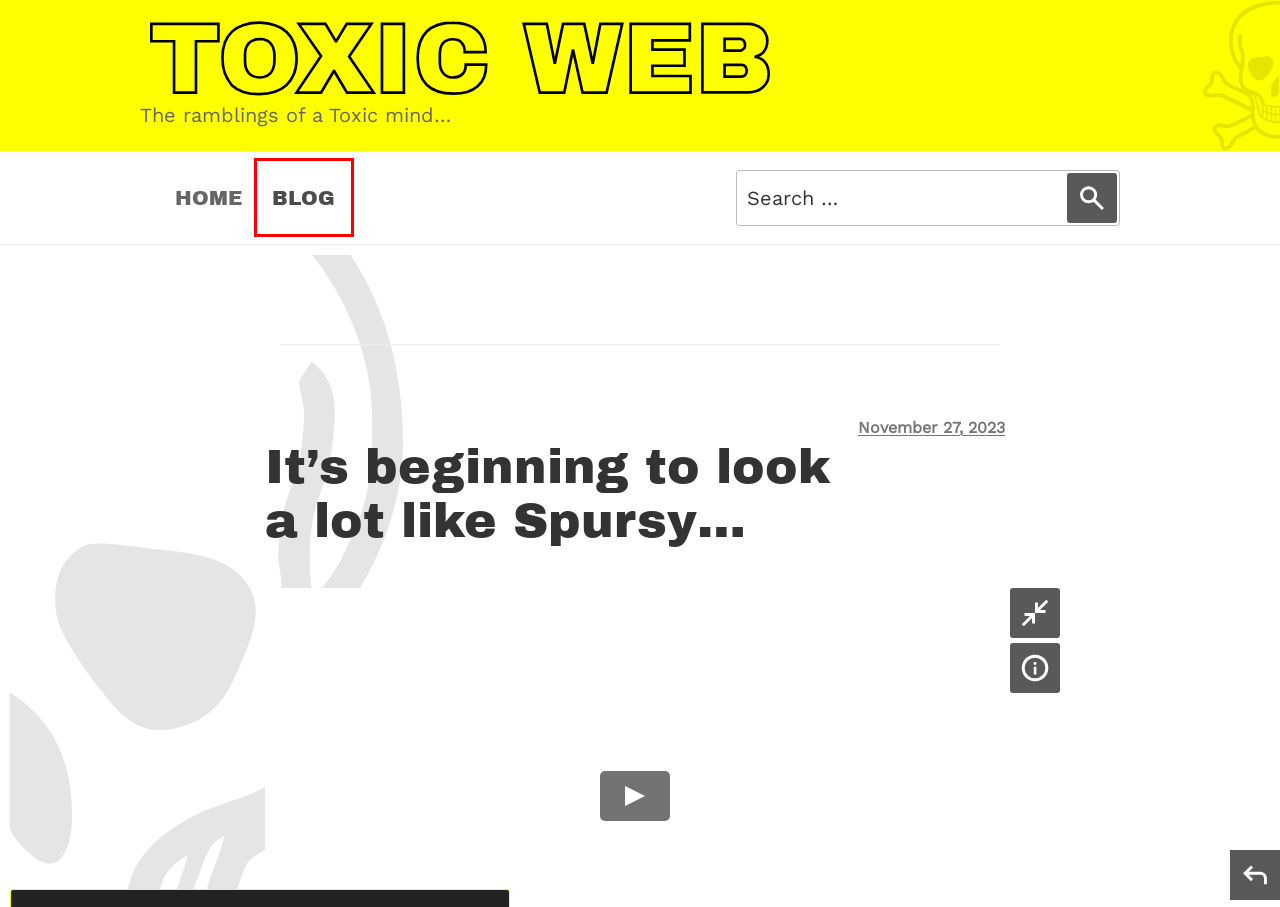Examine the screenshot of a webpage with a red bounding box around a UI element. Your task is to identify the webpage description that best corresponds to the new webpage after clicking the specified element. The given options are:
A. Toxic Web … Privacy Policy
B. Toxic Web … Rodrigo Bentancur
C. Toxic Web … Blog
D. Toxic Web … Ben Davies
E. Toxic Web … Disclaimer
F. Toxic Web … There was an inevitable predictability to the Champions League final
G. Toxic Web – The ramblings of a Toxic mind…
H. Toxic Web … The official Jimi Hendrix Strat from

C